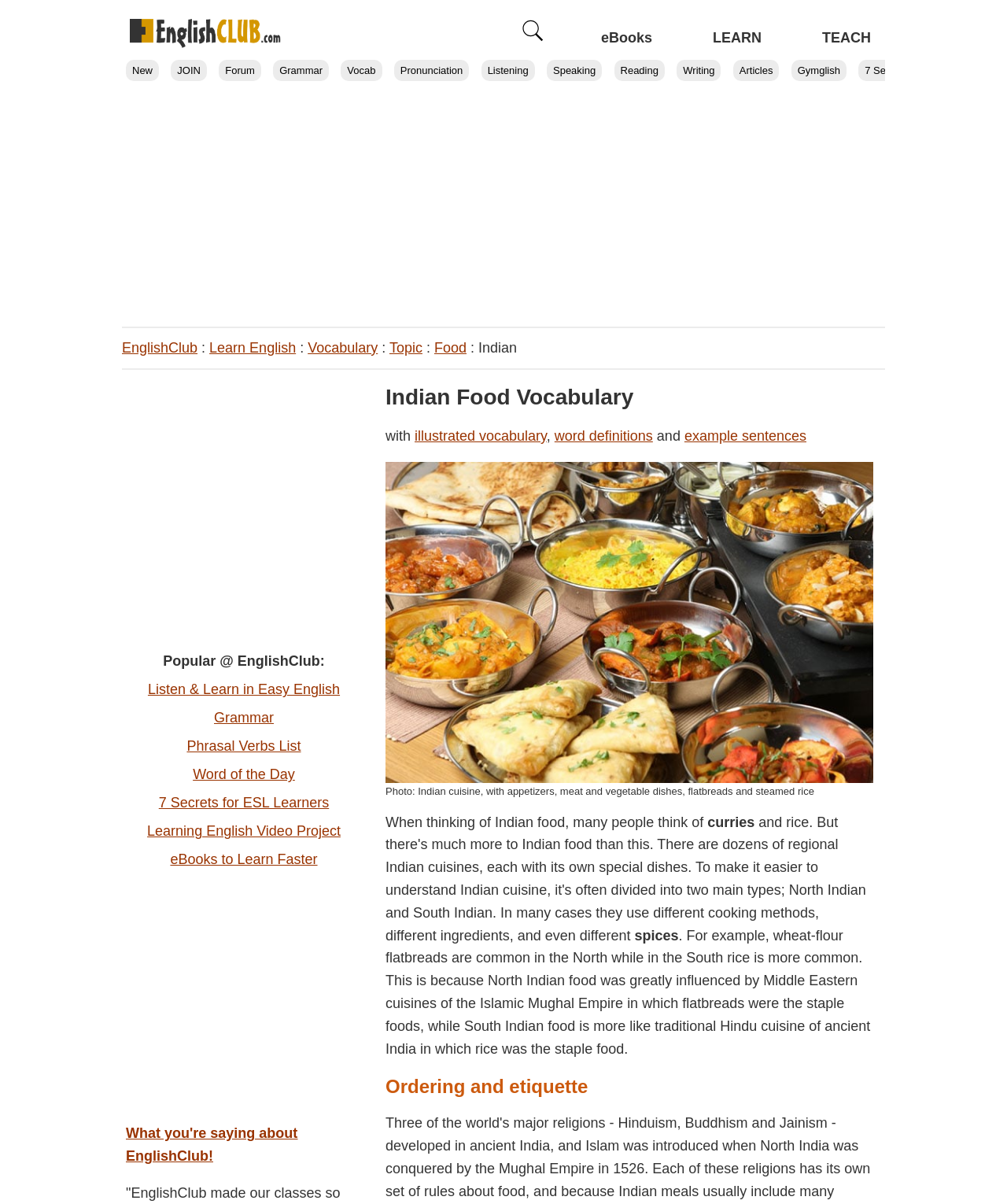Identify the bounding box coordinates of the clickable region to carry out the given instruction: "Click on the 'Vocab' link".

[0.339, 0.05, 0.379, 0.067]